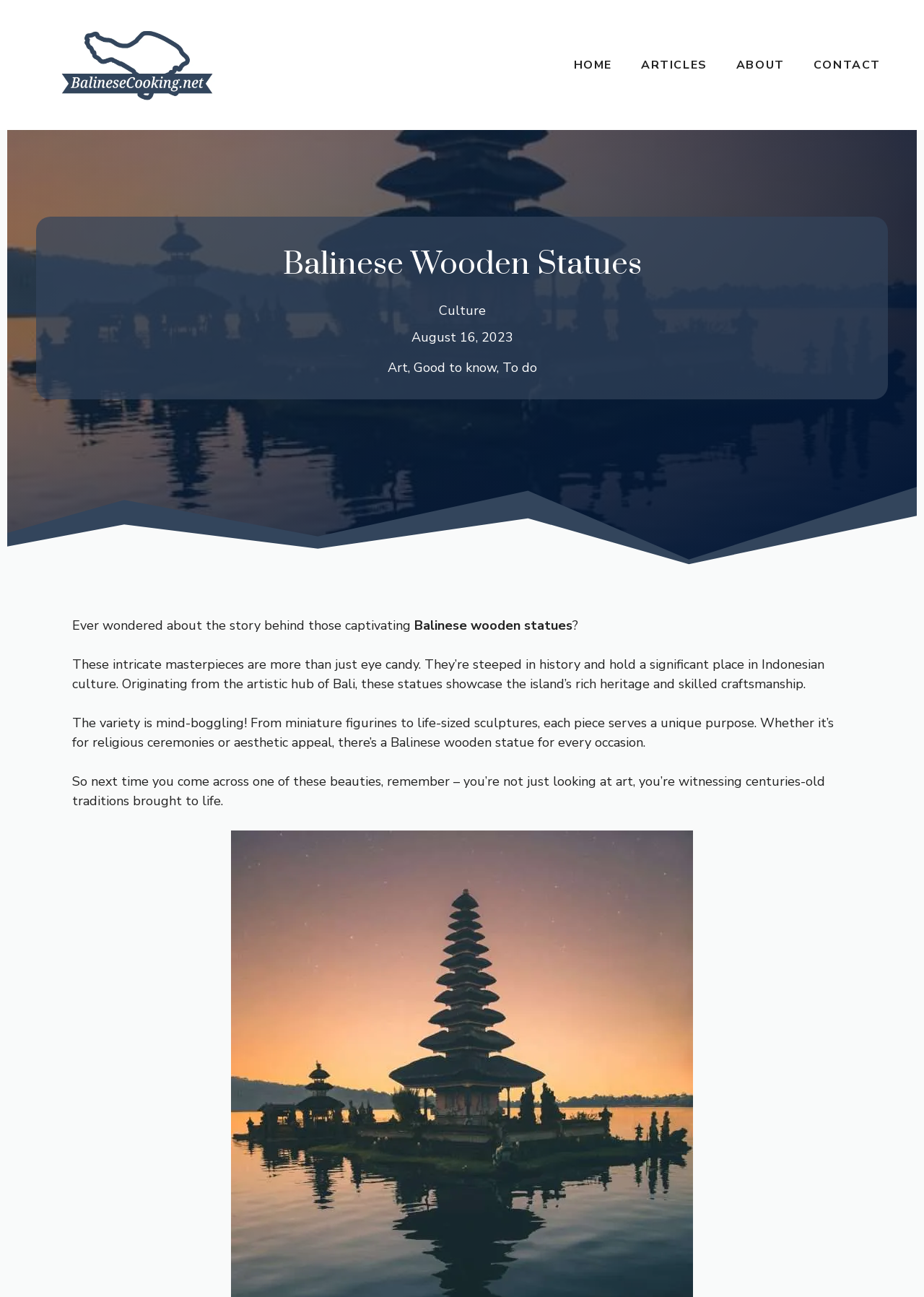Pinpoint the bounding box coordinates of the area that must be clicked to complete this instruction: "Click on the 'HOME' link".

[0.605, 0.033, 0.678, 0.067]